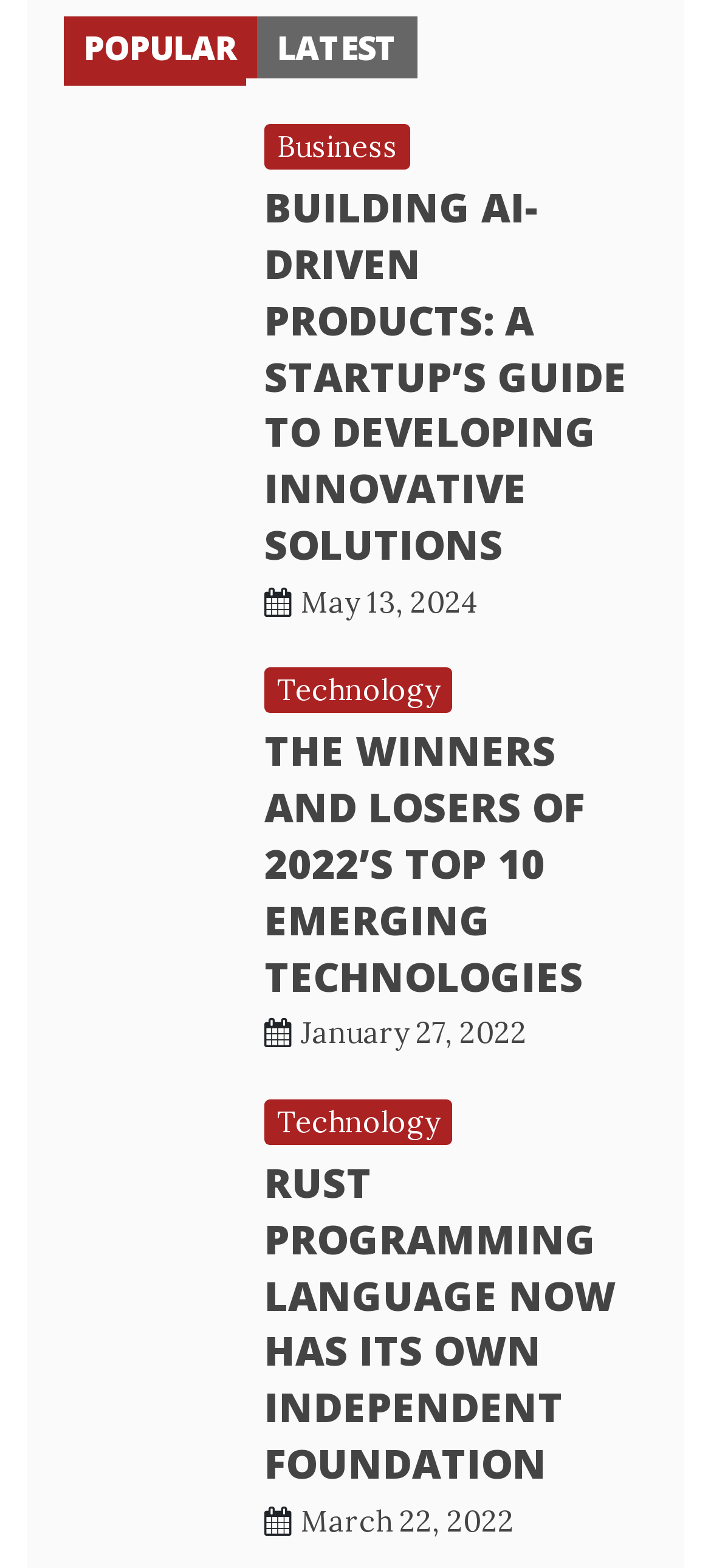Can you specify the bounding box coordinates of the area that needs to be clicked to fulfill the following instruction: "Check the Sugar Ma Applications article"?

None